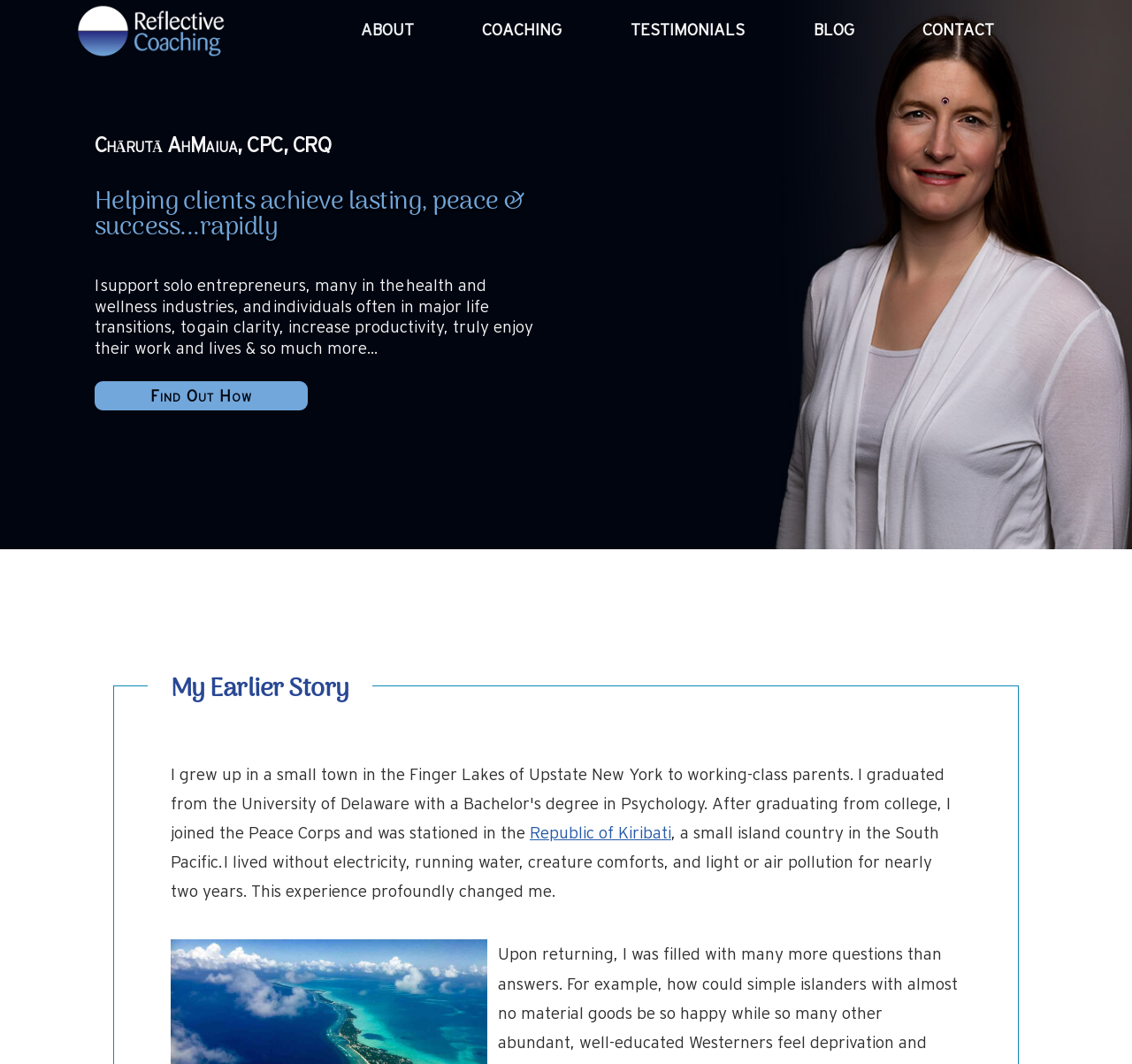Observe the image and answer the following question in detail: Where did Chārutā live for nearly two years?

As mentioned in the StaticText element, Chārutā lived in the Republic of Kiribati, a small island country in the South Pacific, for nearly two years without electricity, running water, creature comforts, and light or air pollution.